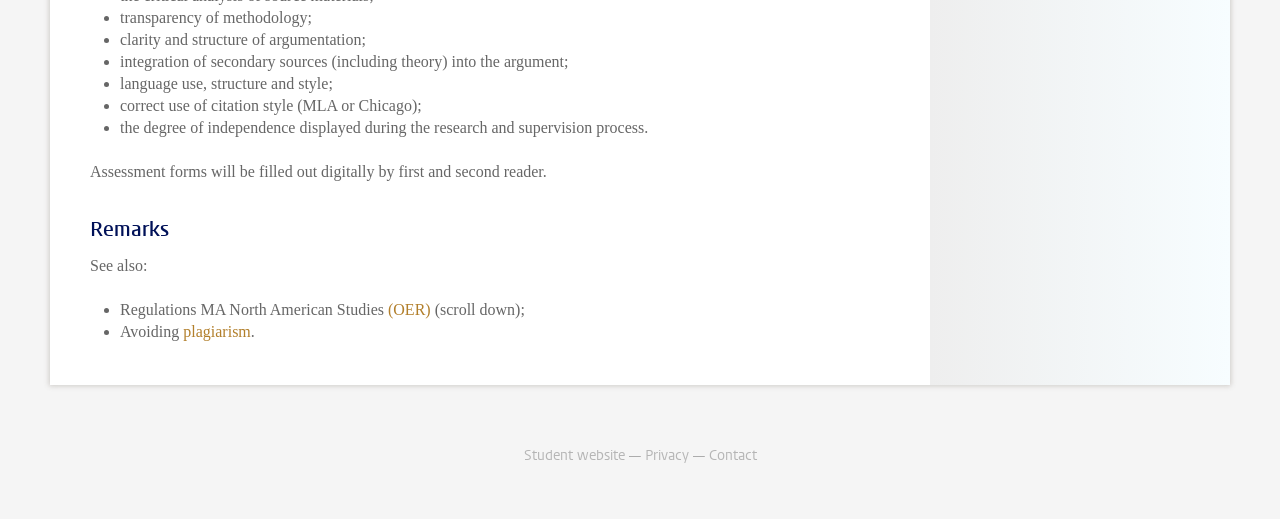What are the options at the bottom of the webpage?
Please craft a detailed and exhaustive response to the question.

The bottom of the webpage provides links to the Student website, Privacy policy, and Contact information, likely for users who need to access these resources.